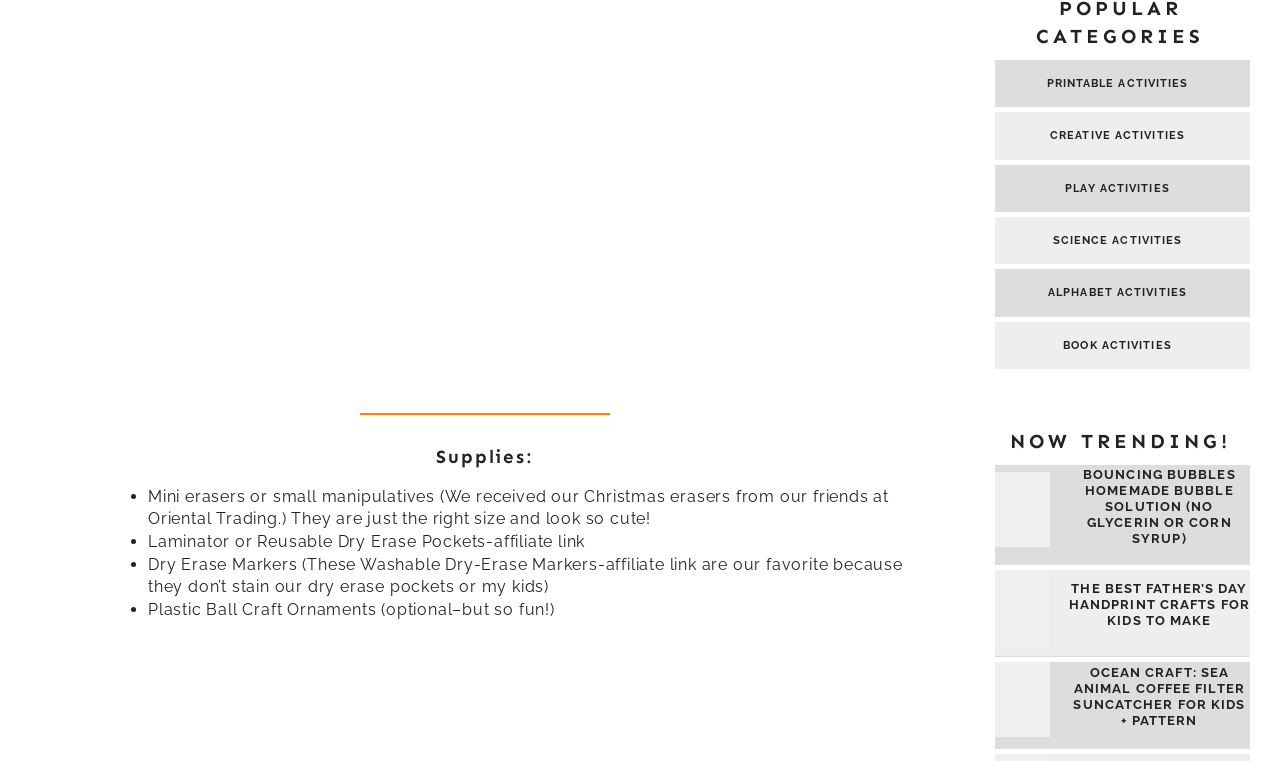Locate the bounding box coordinates of the element I should click to achieve the following instruction: "Click on 'THE BEST FATHER’S DAY HANDPRINT CRAFTS FOR KIDS TO MAKE'".

[0.835, 0.764, 0.977, 0.826]